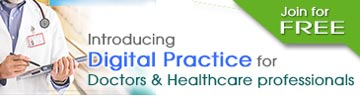Offer a detailed caption for the image presented.

The image showcases a promotional banner for "Digital Practice," aimed at doctors and healthcare professionals. It features an image of a healthcare provider dressed in a white coat, holding a digital tool or device, symbolizing the integration of technology in medical practice. The text highlights the introduction of this service, emphasizing its relevance to medical professionals looking to enhance their practice digitally. A vibrant green button in the corner encourages viewers to "Join for FREE," making it an inviting opportunity for those interested in modernizing their healthcare approach.